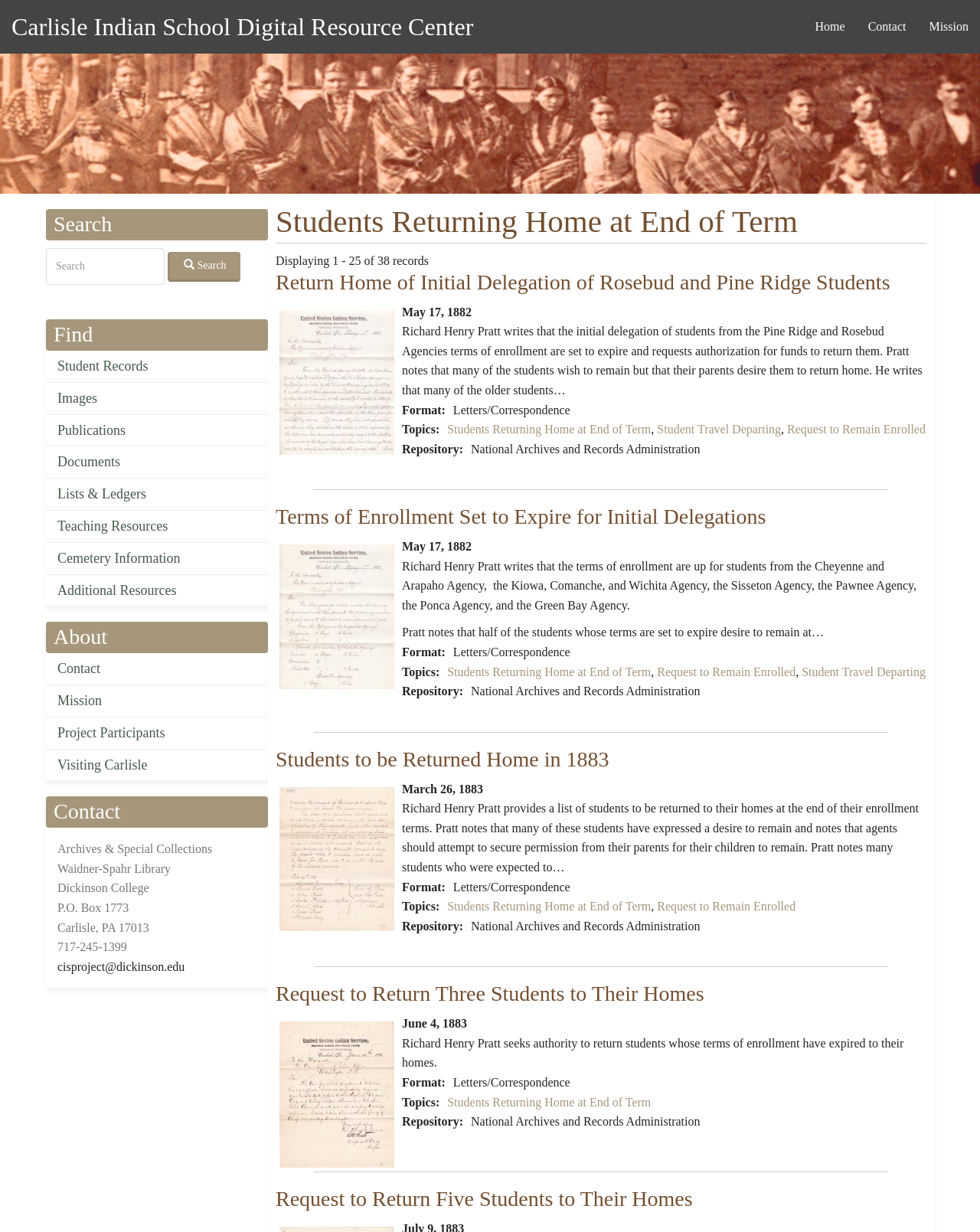Extract the main heading from the webpage content.

Students Returning Home at End of Term